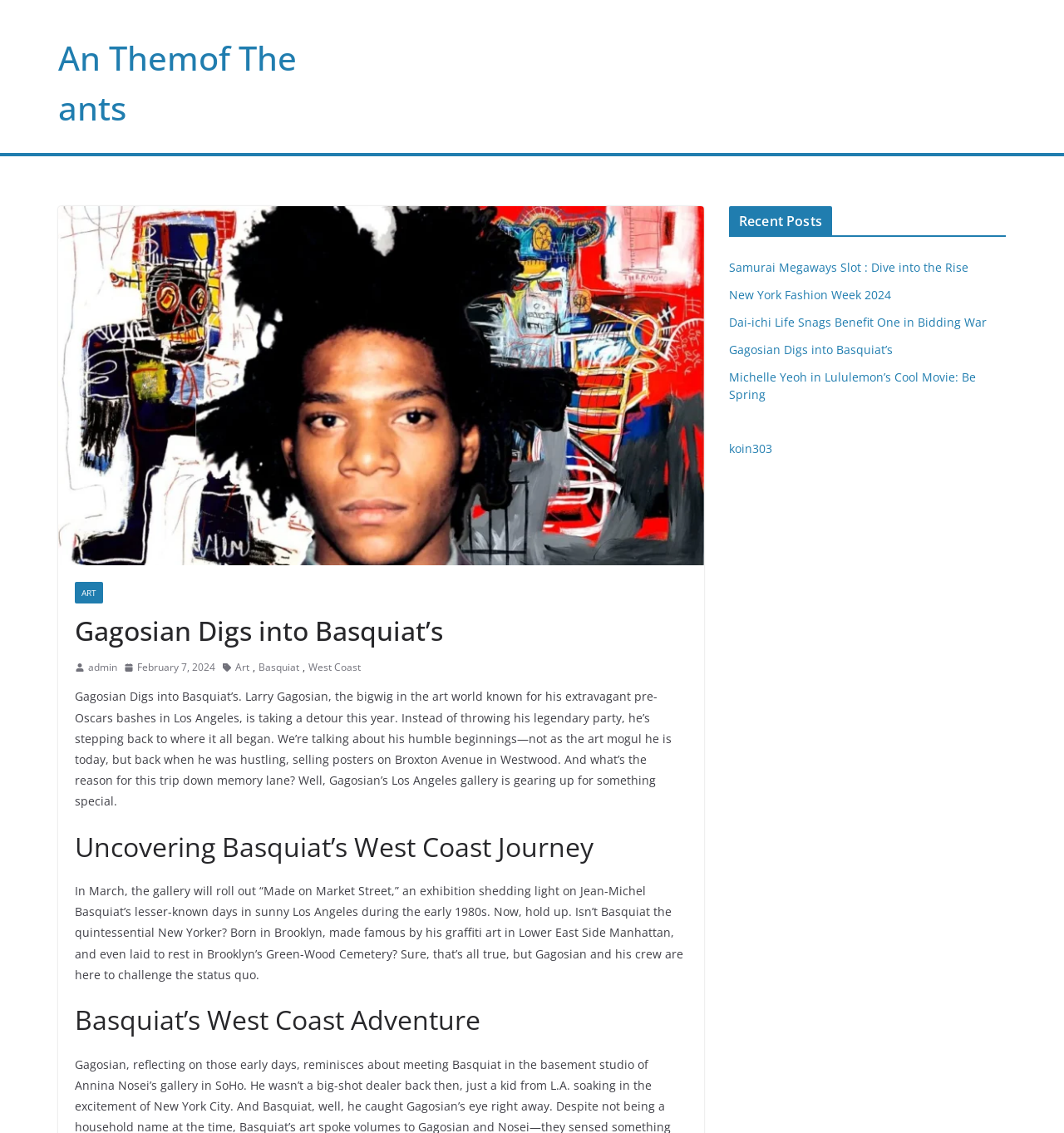Locate the bounding box coordinates of the item that should be clicked to fulfill the instruction: "Learn more about the Samurai Megaways Slot".

[0.685, 0.229, 0.91, 0.243]